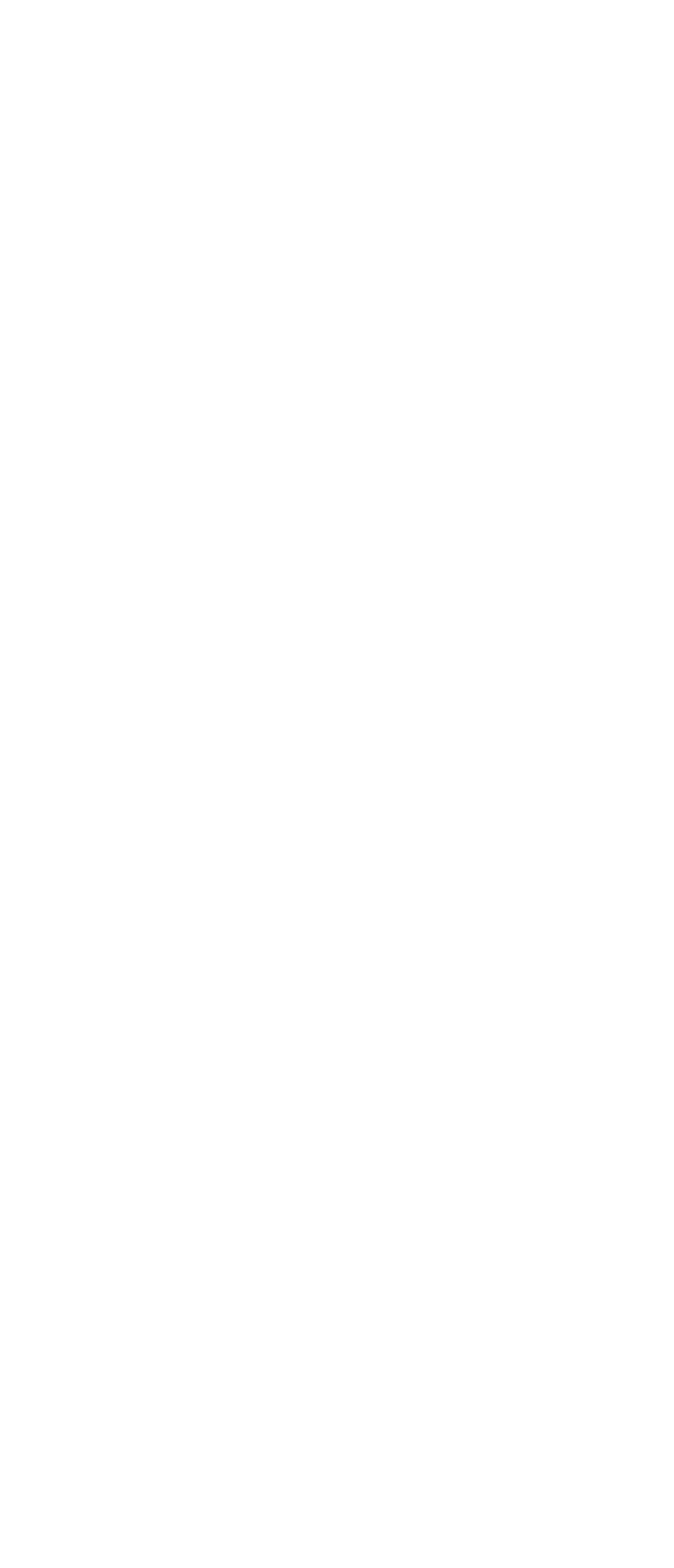Identify the bounding box coordinates of the region that needs to be clicked to carry out this instruction: "check the updated article on Marie Paneth, art and pedagogy". Provide these coordinates as four float numbers ranging from 0 to 1, i.e., [left, top, right, bottom].

[0.056, 0.957, 0.861, 0.978]